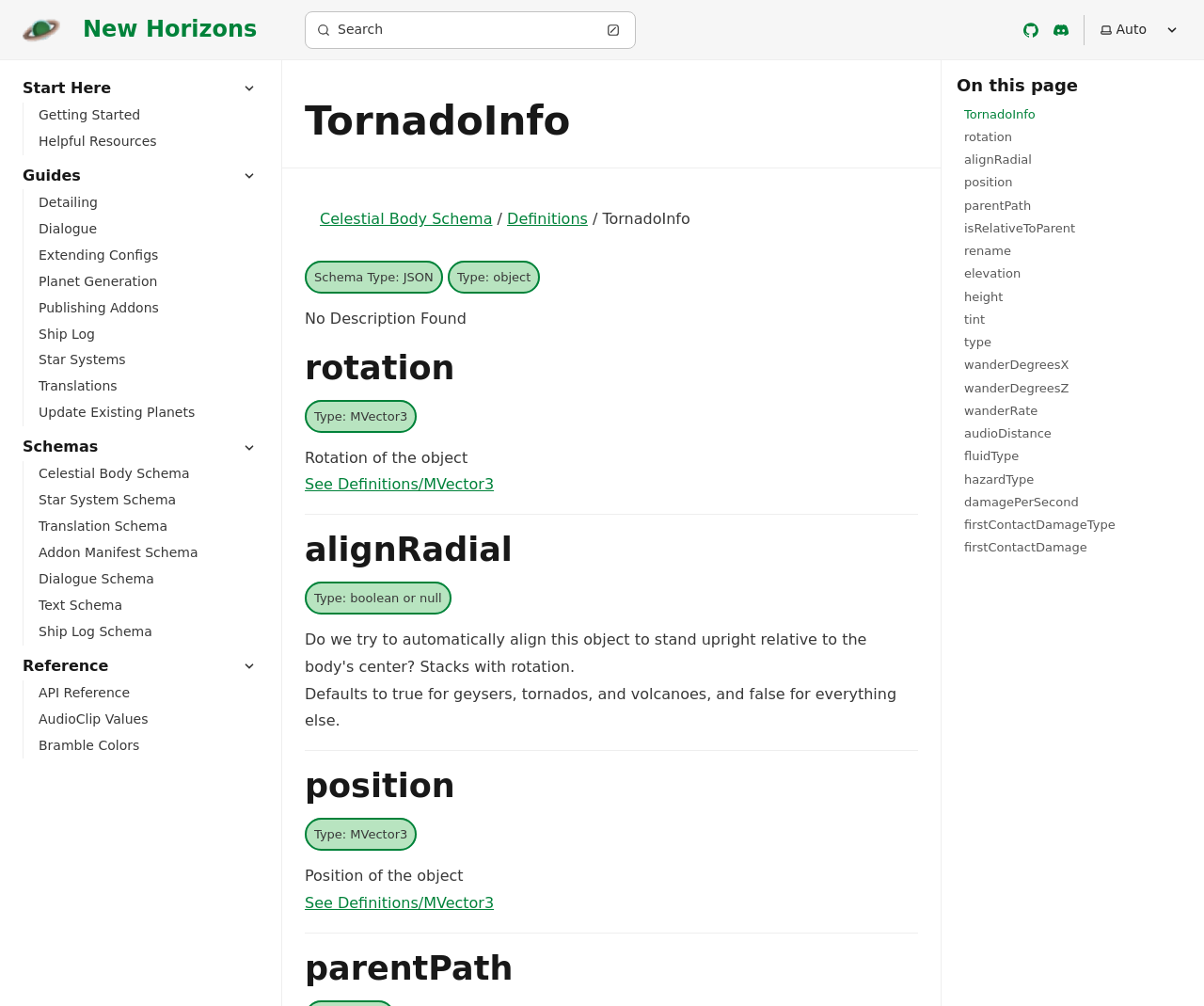What are the three categories in the navigation menu?
Based on the image content, provide your answer in one word or a short phrase.

Start Here, Guides, Schemas